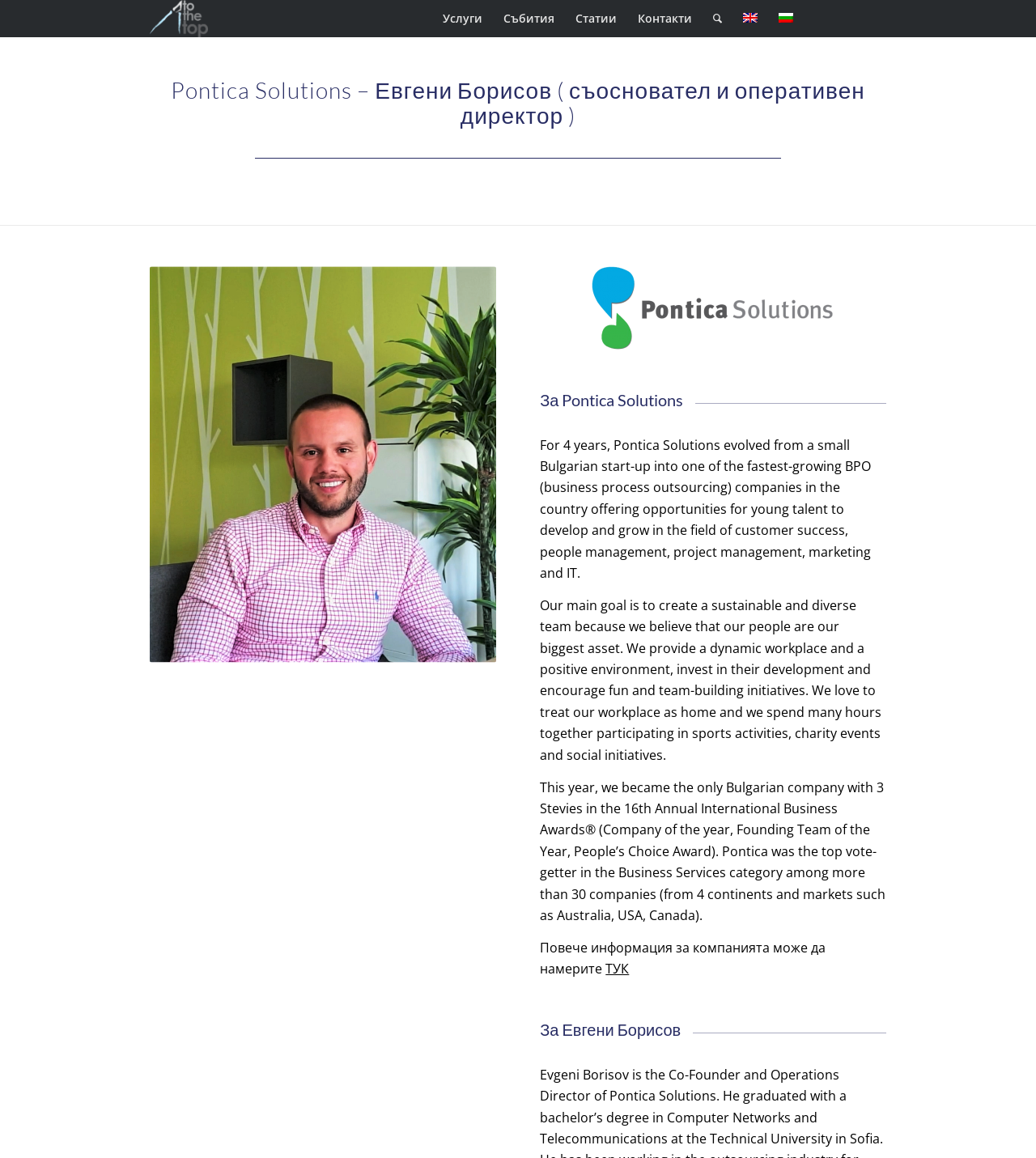How many Stevies did Pontica Solutions win?
Refer to the image and provide a thorough answer to the question.

Pontica Solutions won three Stevies, which is mentioned in the text section of the webpage. The text states 'This year, we became the only Bulgarian company with 3 Stevies in the 16th Annual International Business Awards® (Company of the year, Founding Team of the Year, People’s Choice Award).' This information is located near the bottom of the webpage.